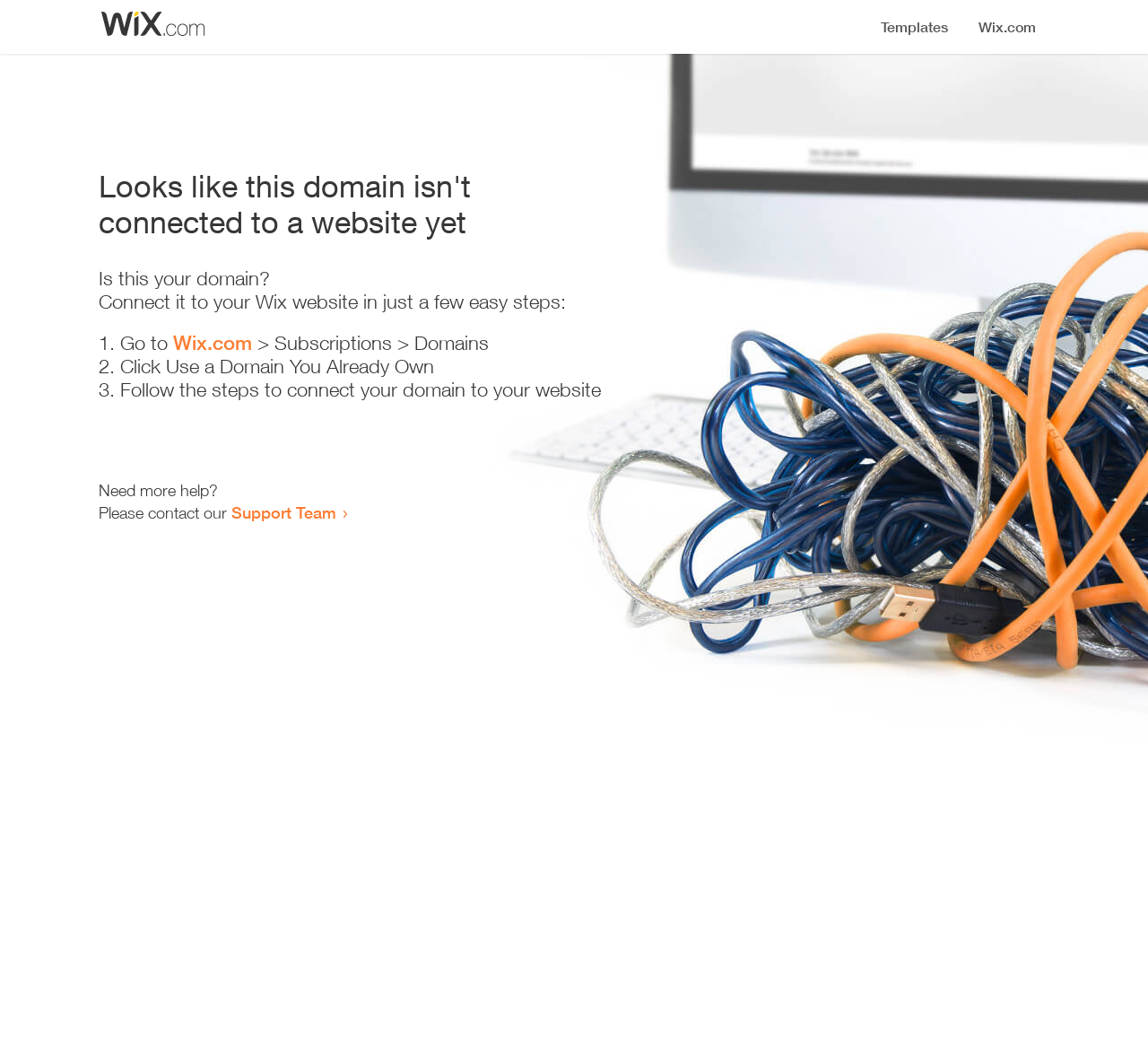Provide the bounding box coordinates of the UI element that matches the description: "Wix.com".

[0.151, 0.313, 0.22, 0.335]